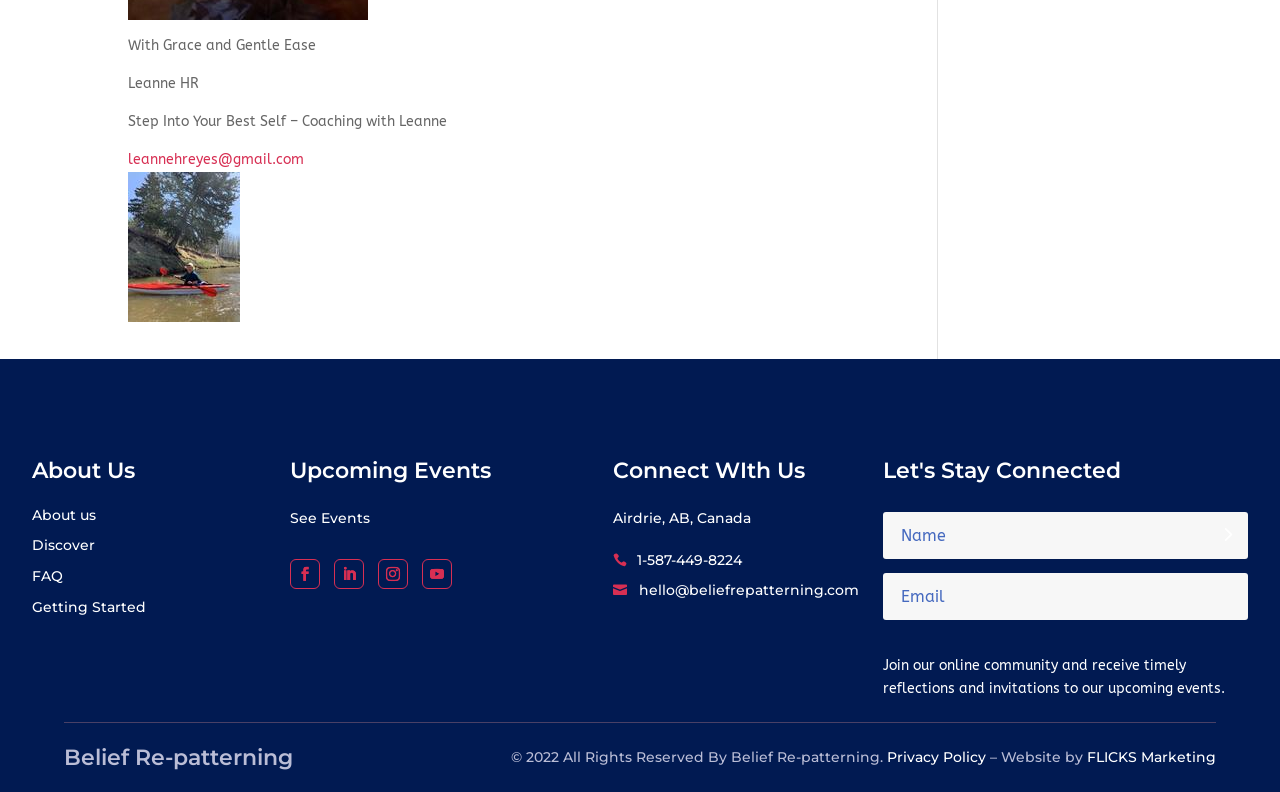Find the bounding box coordinates of the element to click in order to complete the given instruction: "View upcoming events."

[0.227, 0.642, 0.289, 0.665]